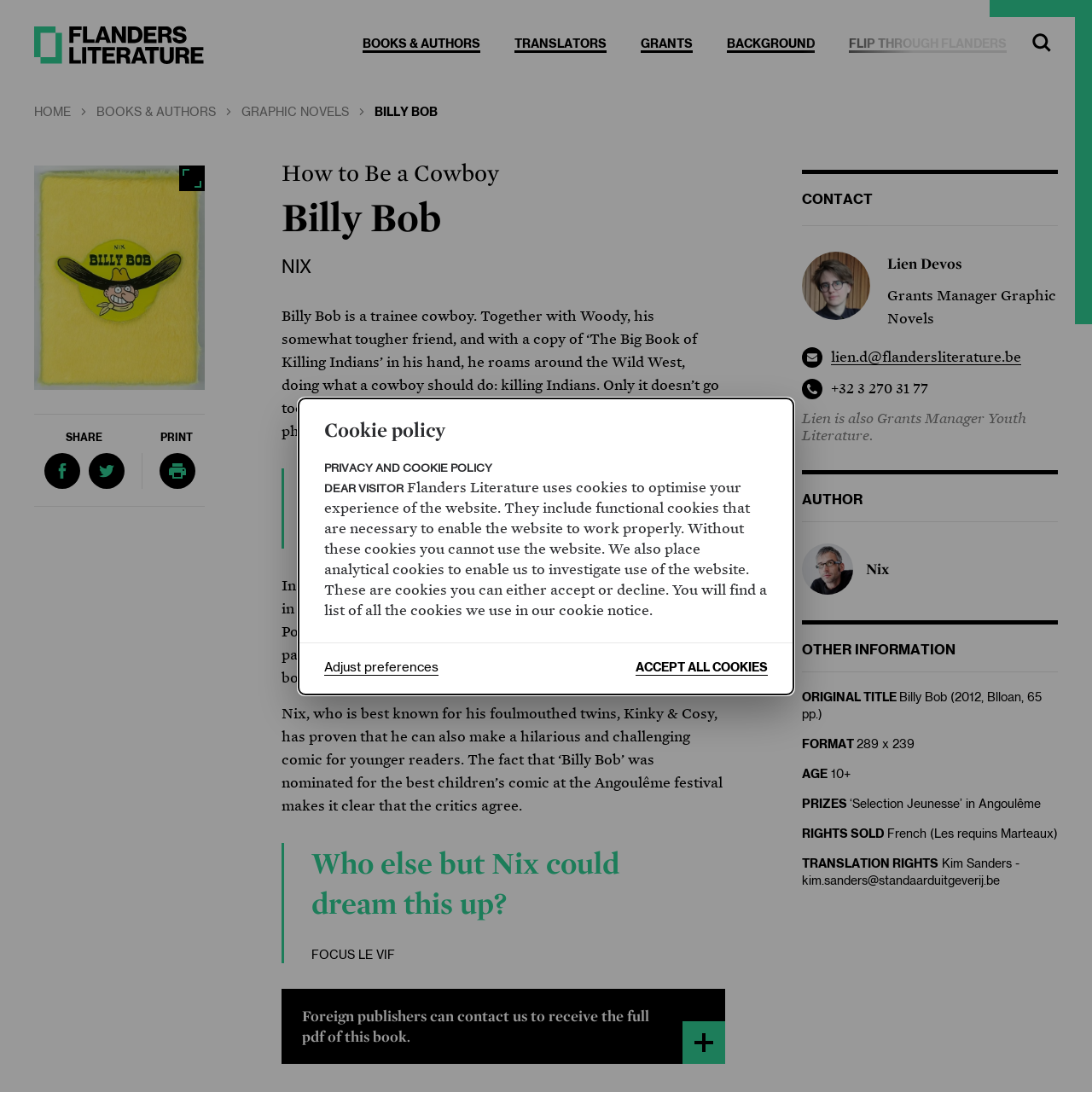Provide the bounding box coordinates of the HTML element described as: "Saint Abundius". The bounding box coordinates should be four float numbers between 0 and 1, i.e., [left, top, right, bottom].

None